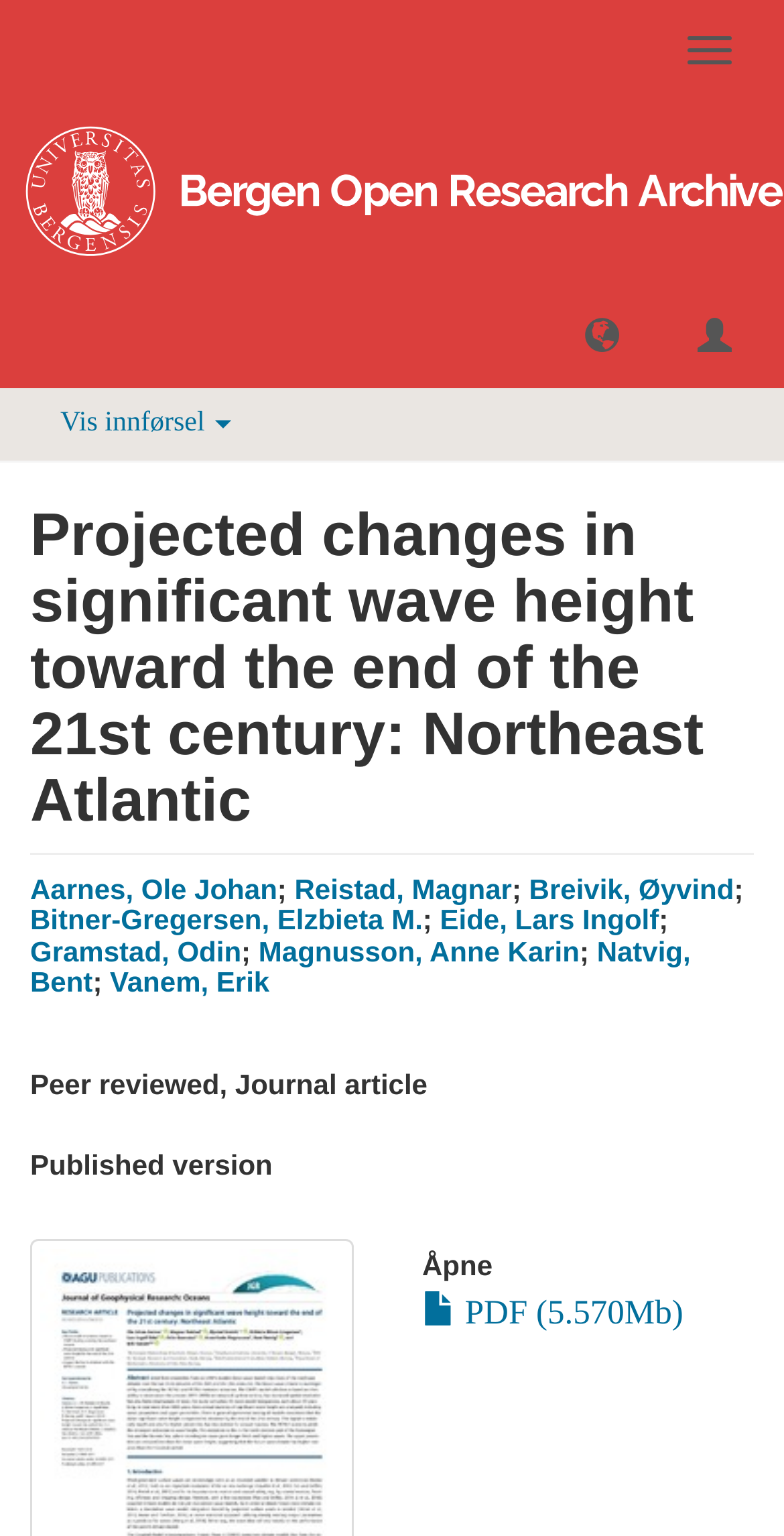Explain the features and main sections of the webpage comprehensively.

The webpage is about a research project titled "Projected changes in significant wave height toward the end of the 21st century: Northeast Atlantic" on the Bergen Open Research Archive platform. 

At the top right corner, there are three buttons: "Toggle navigation", an empty button, and another empty button. Below them, there is a button "Vis innførsel" on the left side. 

The main content starts with a heading that repeats the title of the project. Below it, there is a list of authors, including Aarnes, Ole Johan, Reistad, Magnar, Breivik, Øyvind, and several others, with each name being a clickable link. 

Following the author list, there are three headings: "Peer reviewed, Journal article", "Published version", and "Åpne". The last heading is accompanied by a link to a PDF file, which is 5.57 MB in size.